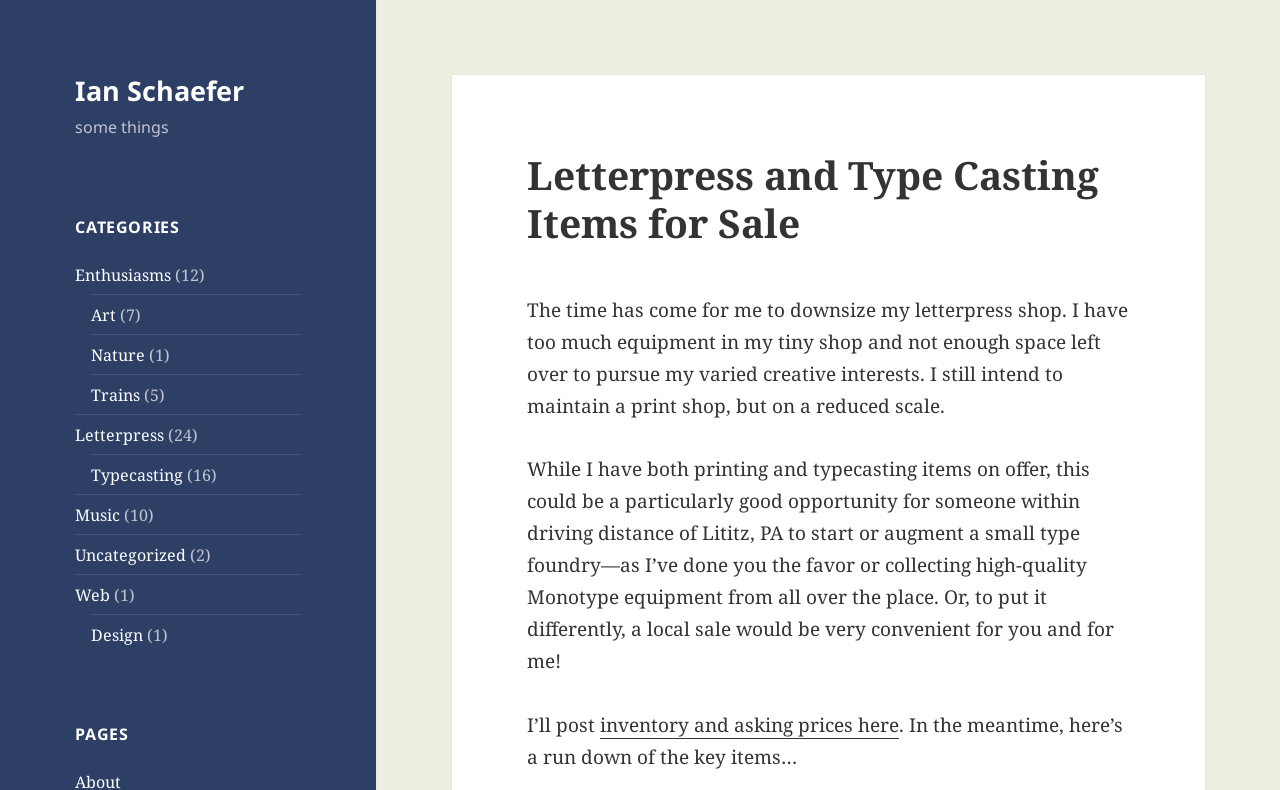Provide a thorough description of the webpage's content and layout.

The webpage is about Letterpress and Type Casting Items for Sale by Ian Schaefer. At the top, there is a link to Ian Schaefer's profile, followed by a brief phrase "some things". Below this, there is a heading "CATEGORIES" with several links to categories such as Enthusiasms, Art, Nature, Trains, Letterpress, Typecasting, Music, Uncategorized, Web, and Design. Each category has a number in parentheses, indicating the number of items in that category.

On the right side of the page, there is a section with a heading "PAGES". This section contains a header with the title "Letterpress and Type Casting Items for Sale", followed by a brief introduction to the sale of letterpress shop equipment. The introduction explains that the owner needs to downsize the shop and is selling equipment to make space for other creative pursuits.

Below the introduction, there is a longer paragraph explaining the benefits of buying the equipment, particularly for someone local to Lititz, PA, who could start or augment a small type foundry. The paragraph also mentions that the owner has collected high-quality Monotype equipment from various sources.

Finally, there is a sentence that mentions posting inventory and asking prices, with a link to access that information. The sentence is followed by a brief summary of the key items for sale.